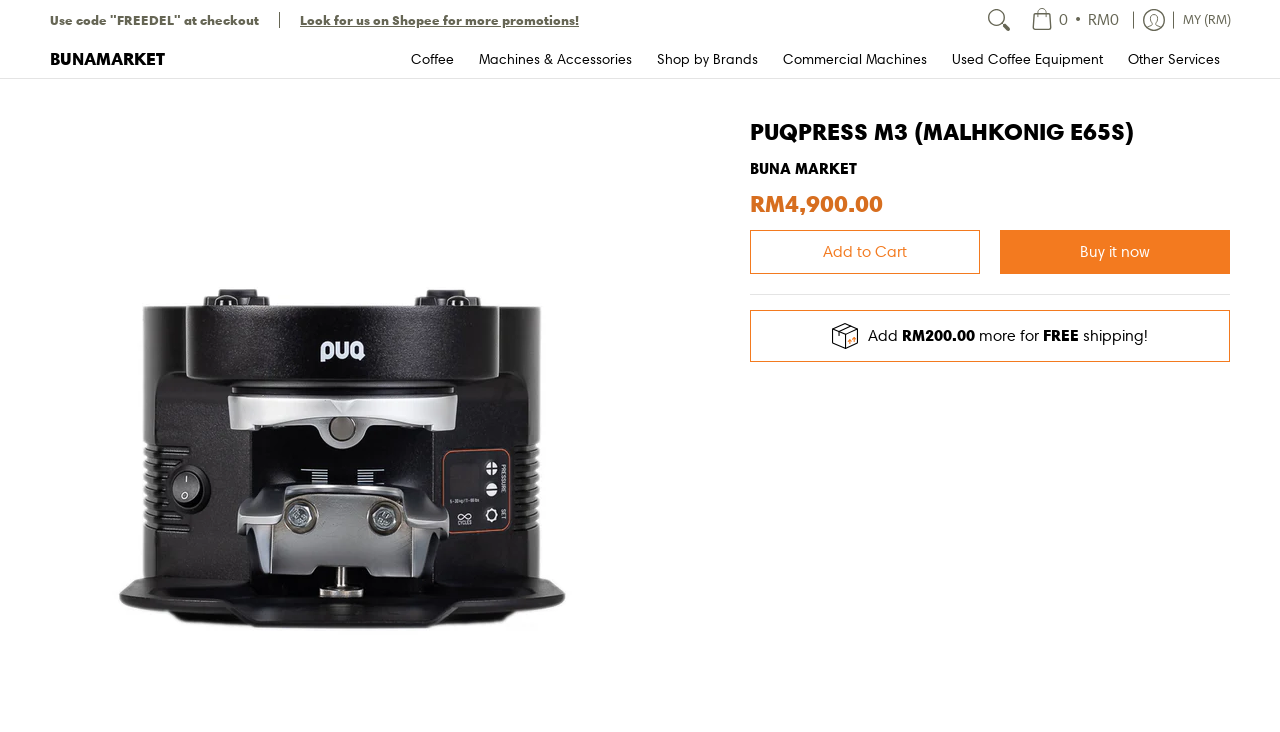Please identify the bounding box coordinates of the clickable area that will fulfill the following instruction: "Look for us on Shopee for more promotions!". The coordinates should be in the format of four float numbers between 0 and 1, i.e., [left, top, right, bottom].

[0.234, 0.014, 0.452, 0.039]